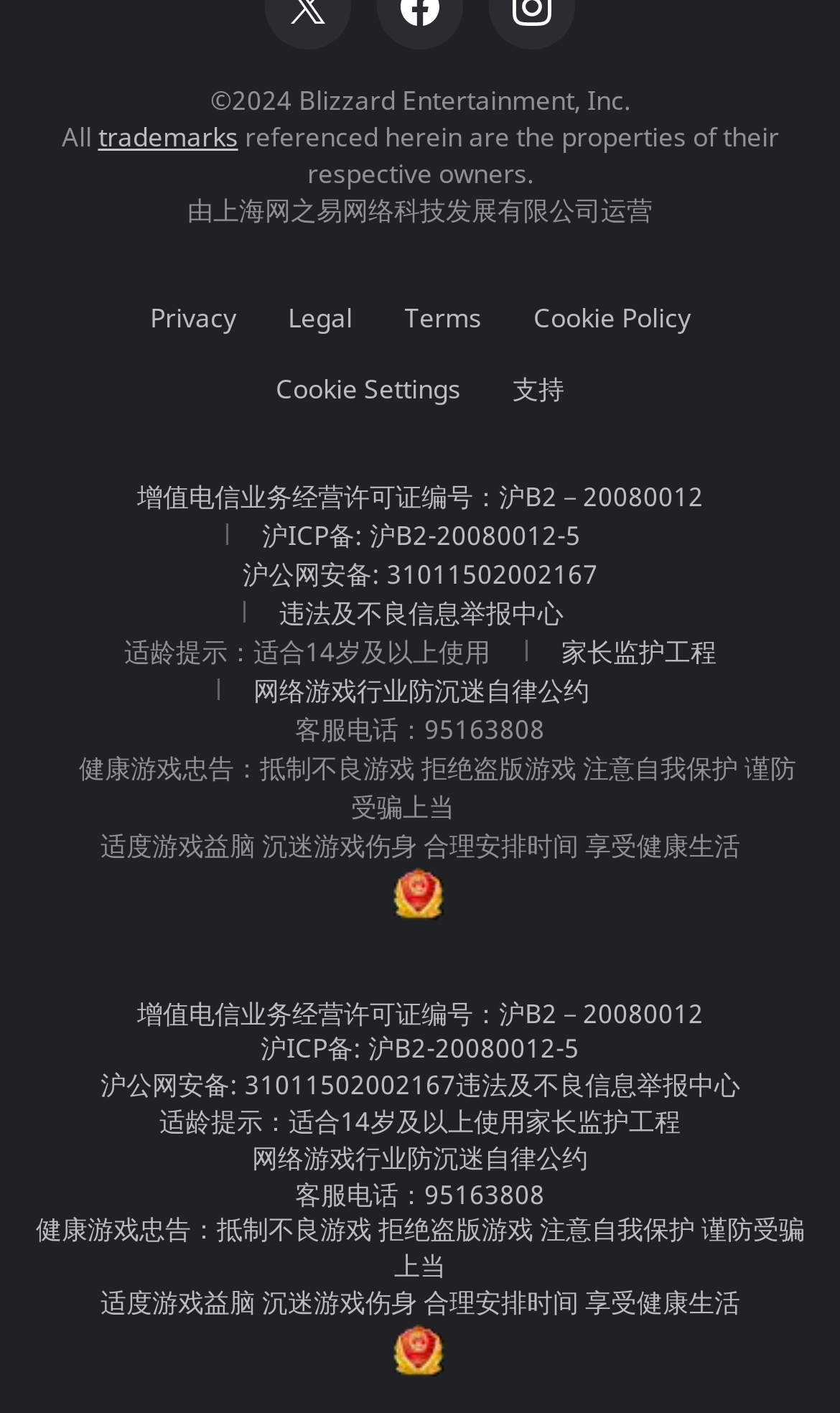Please answer the following question using a single word or phrase: 
What are the menu items listed?

Privacy, Legal, Terms, Cookie Policy, Cookie Settings, 支持